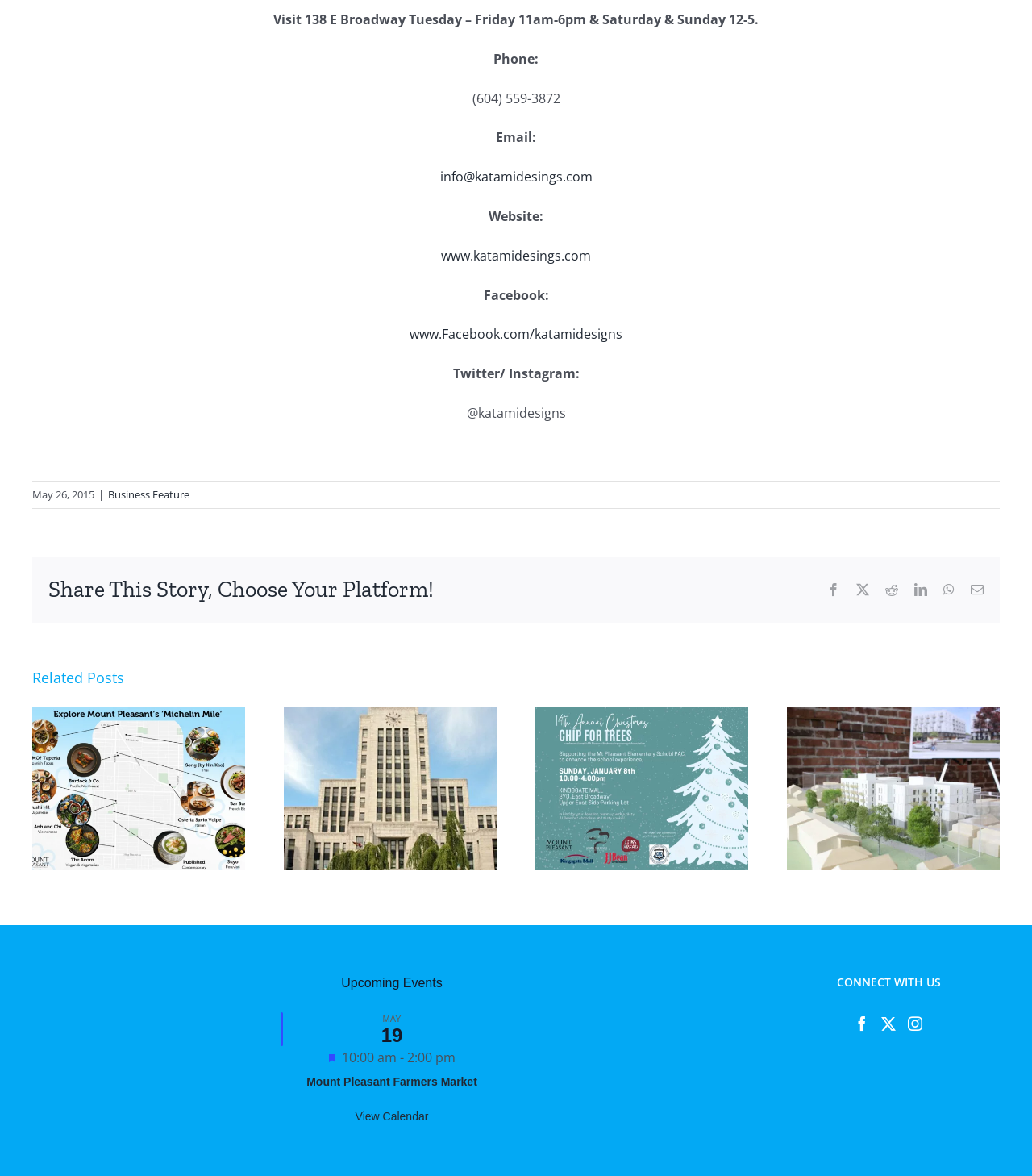Could you determine the bounding box coordinates of the clickable element to complete the instruction: "Visit the website"? Provide the coordinates as four float numbers between 0 and 1, i.e., [left, top, right, bottom].

[0.427, 0.21, 0.573, 0.225]